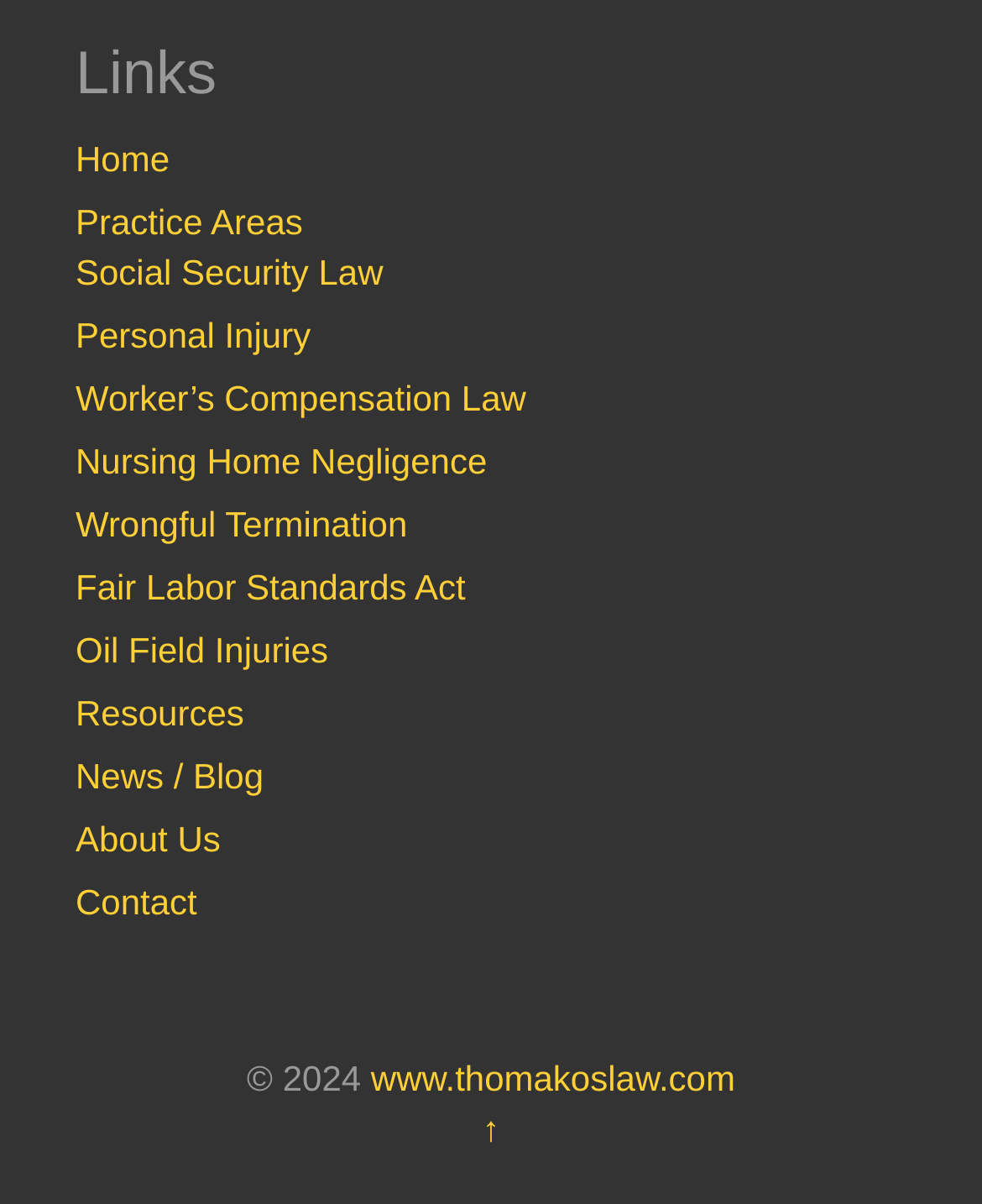Can you specify the bounding box coordinates of the area that needs to be clicked to fulfill the following instruction: "read news and blog"?

[0.077, 0.627, 0.268, 0.661]